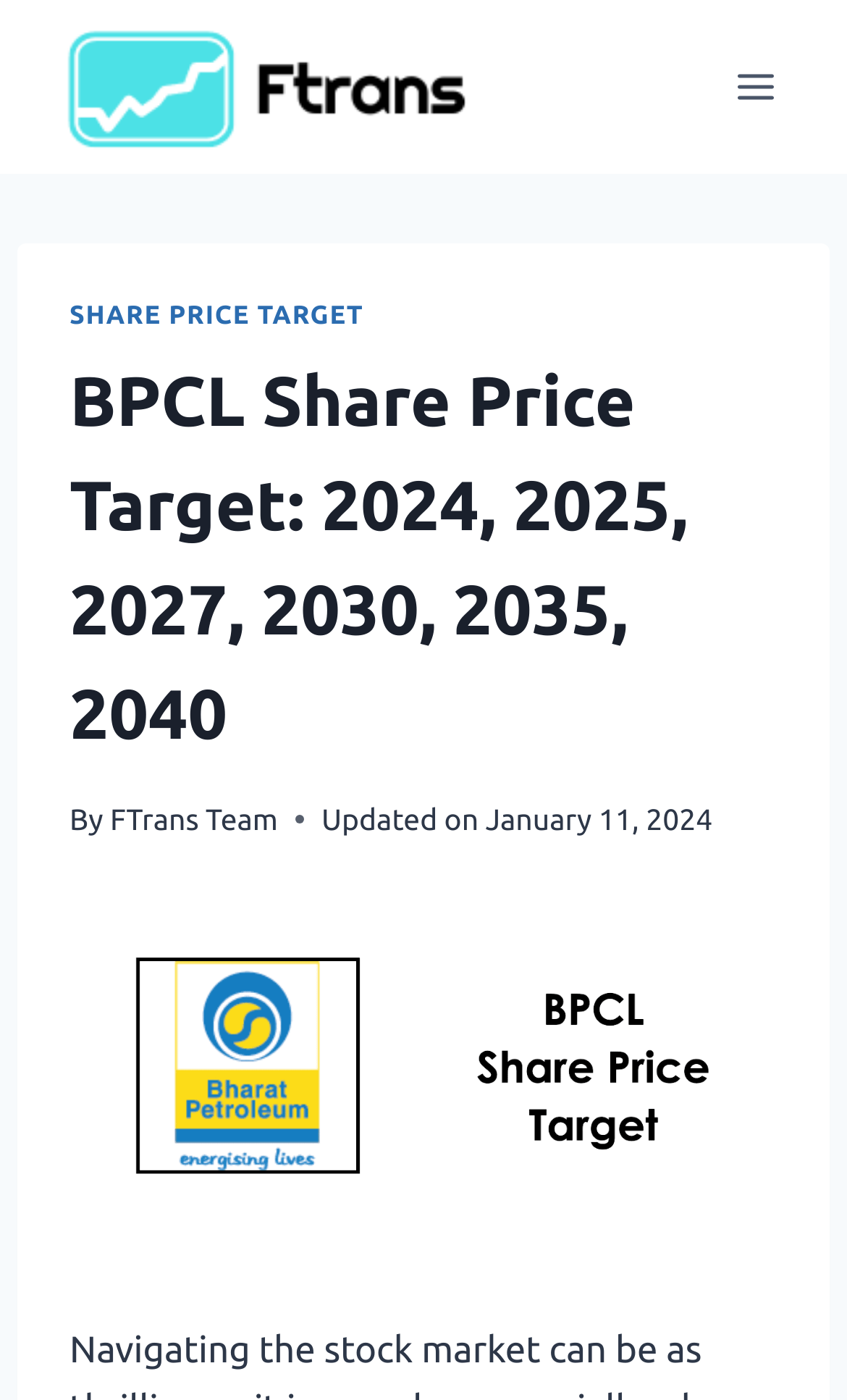Given the following UI element description: "Share Price Target", find the bounding box coordinates in the webpage screenshot.

[0.082, 0.216, 0.43, 0.236]